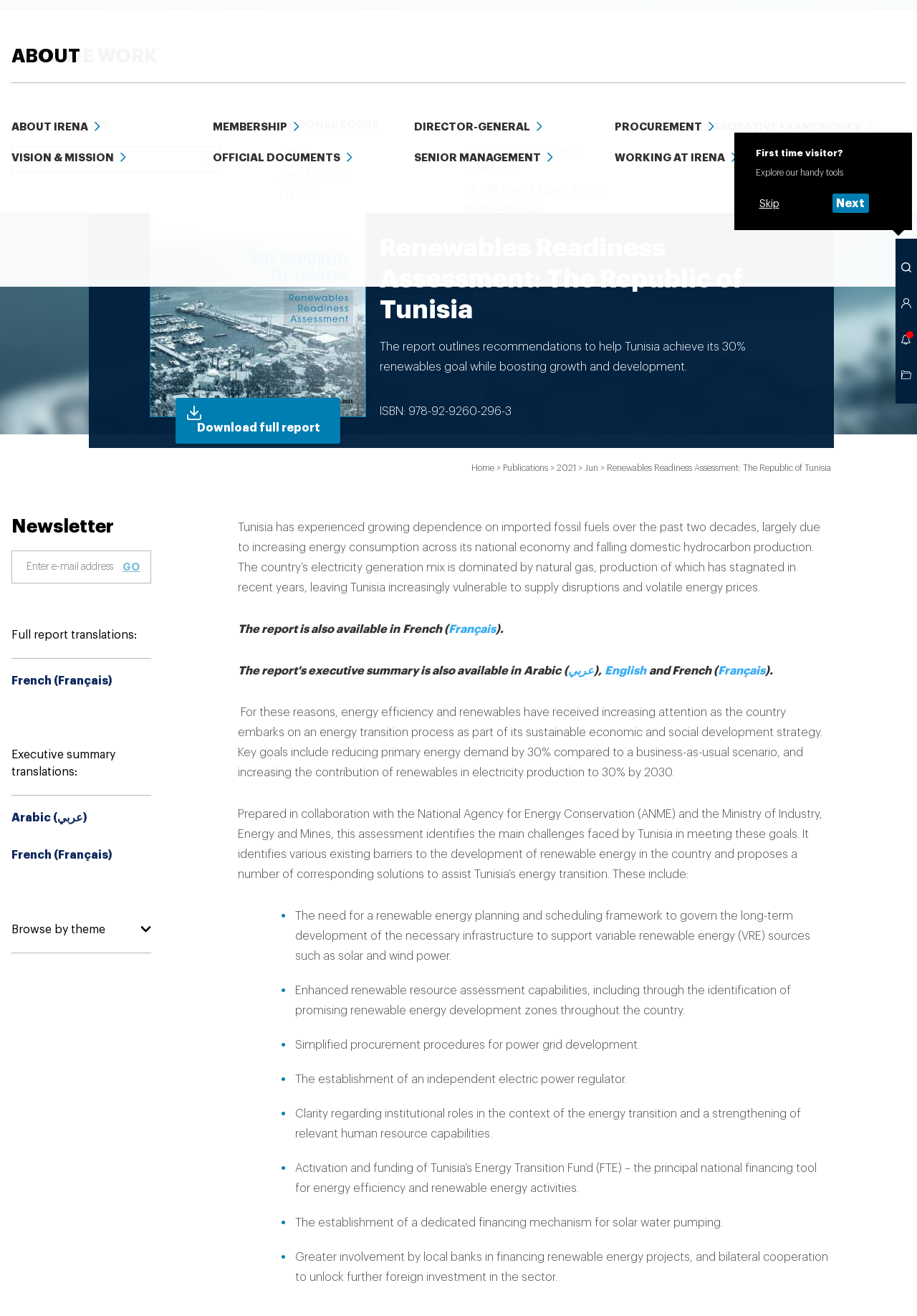Locate the bounding box coordinates of the clickable element to fulfill the following instruction: "Share the report via Twitter". Provide the coordinates as four float numbers between 0 and 1 in the format [left, top, right, bottom].

[0.414, 0.143, 0.441, 0.159]